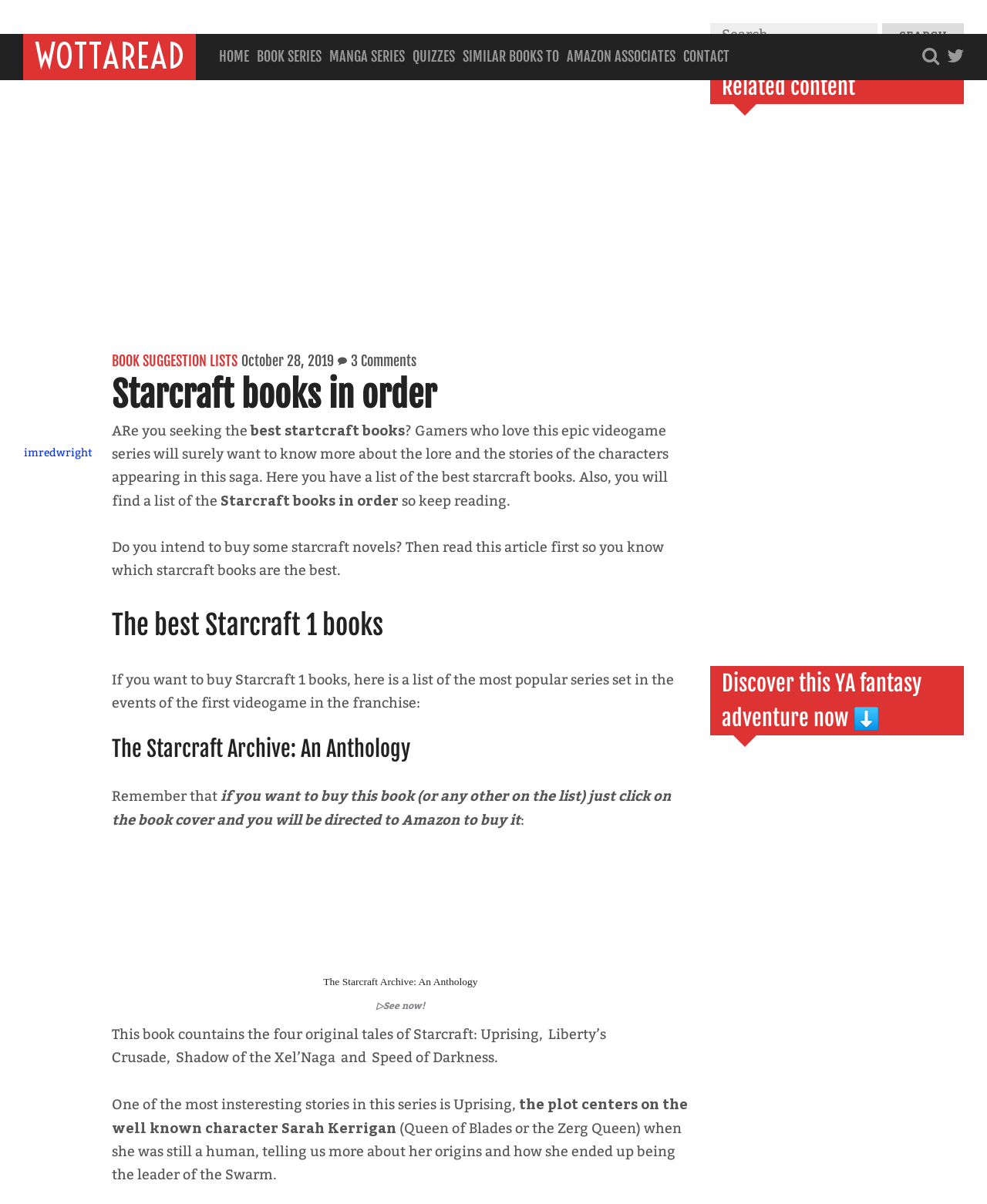Highlight the bounding box coordinates of the element you need to click to perform the following instruction: "Search for something."

[0.894, 0.058, 0.977, 0.077]